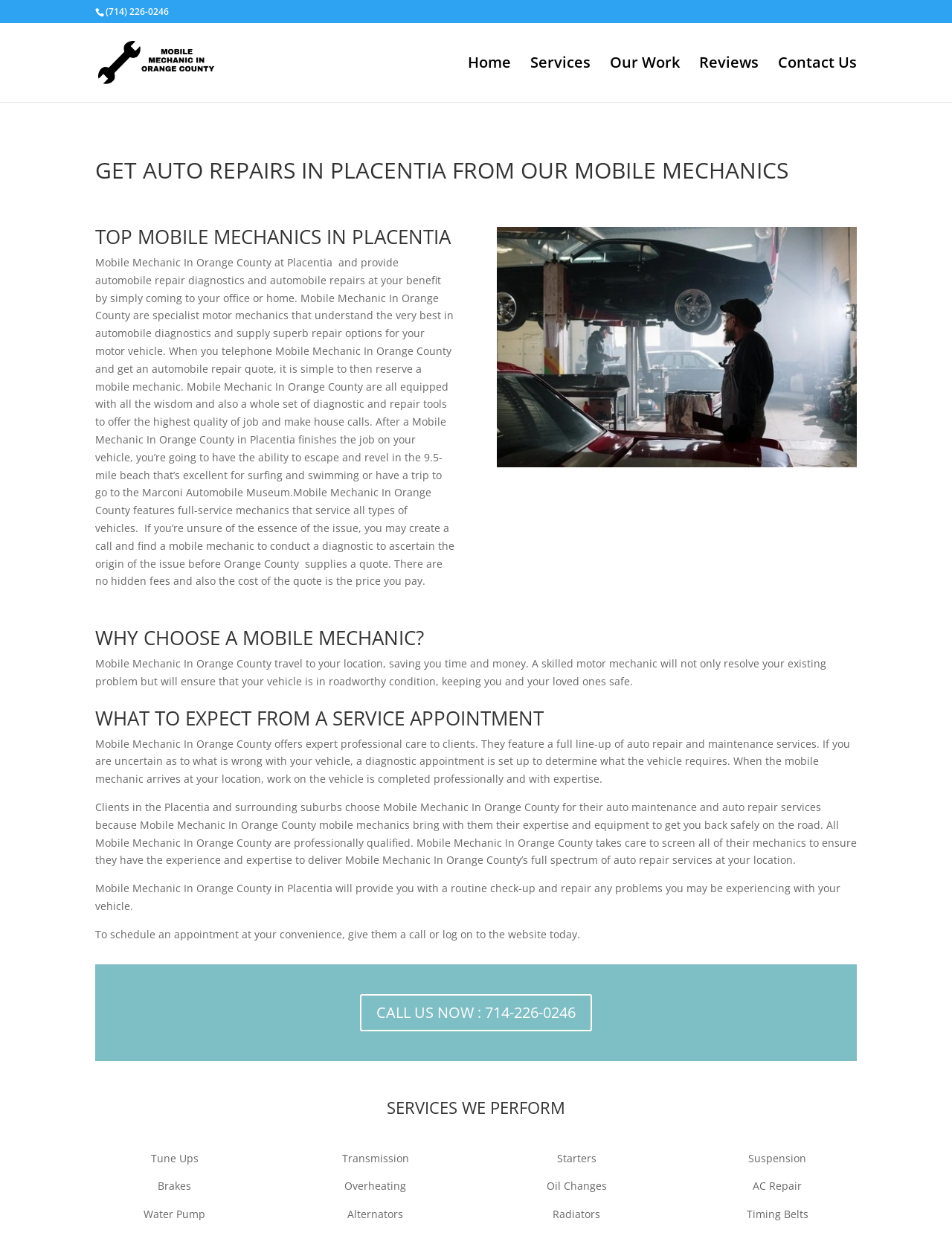Please locate the bounding box coordinates of the element's region that needs to be clicked to follow the instruction: "Contact us for an appointment". The bounding box coordinates should be provided as four float numbers between 0 and 1, i.e., [left, top, right, bottom].

[0.817, 0.046, 0.9, 0.081]